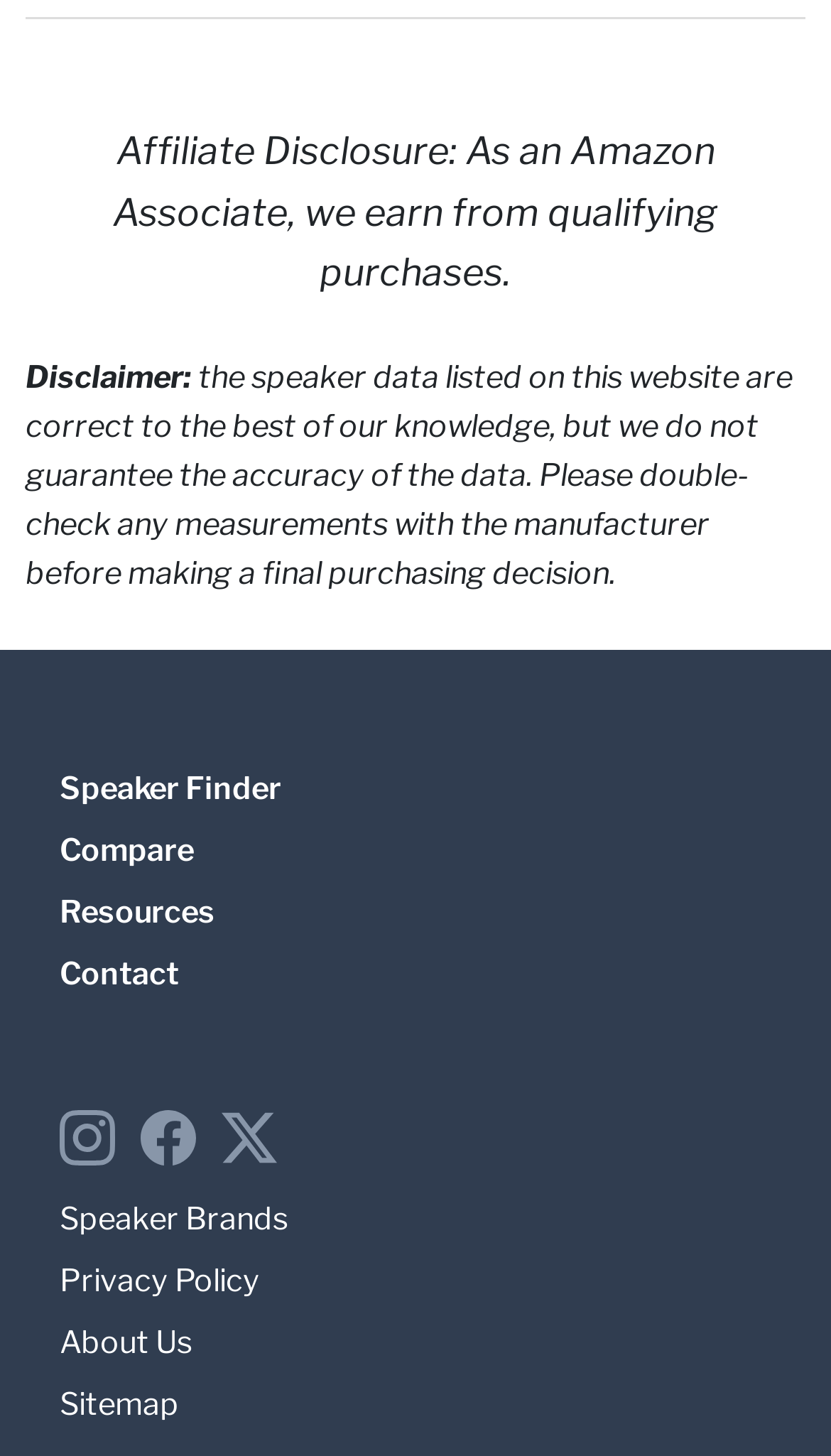Please identify the bounding box coordinates of the element on the webpage that should be clicked to follow this instruction: "Visit SpeakerZilla on Instagram". The bounding box coordinates should be given as four float numbers between 0 and 1, formatted as [left, top, right, bottom].

[0.072, 0.763, 0.138, 0.801]